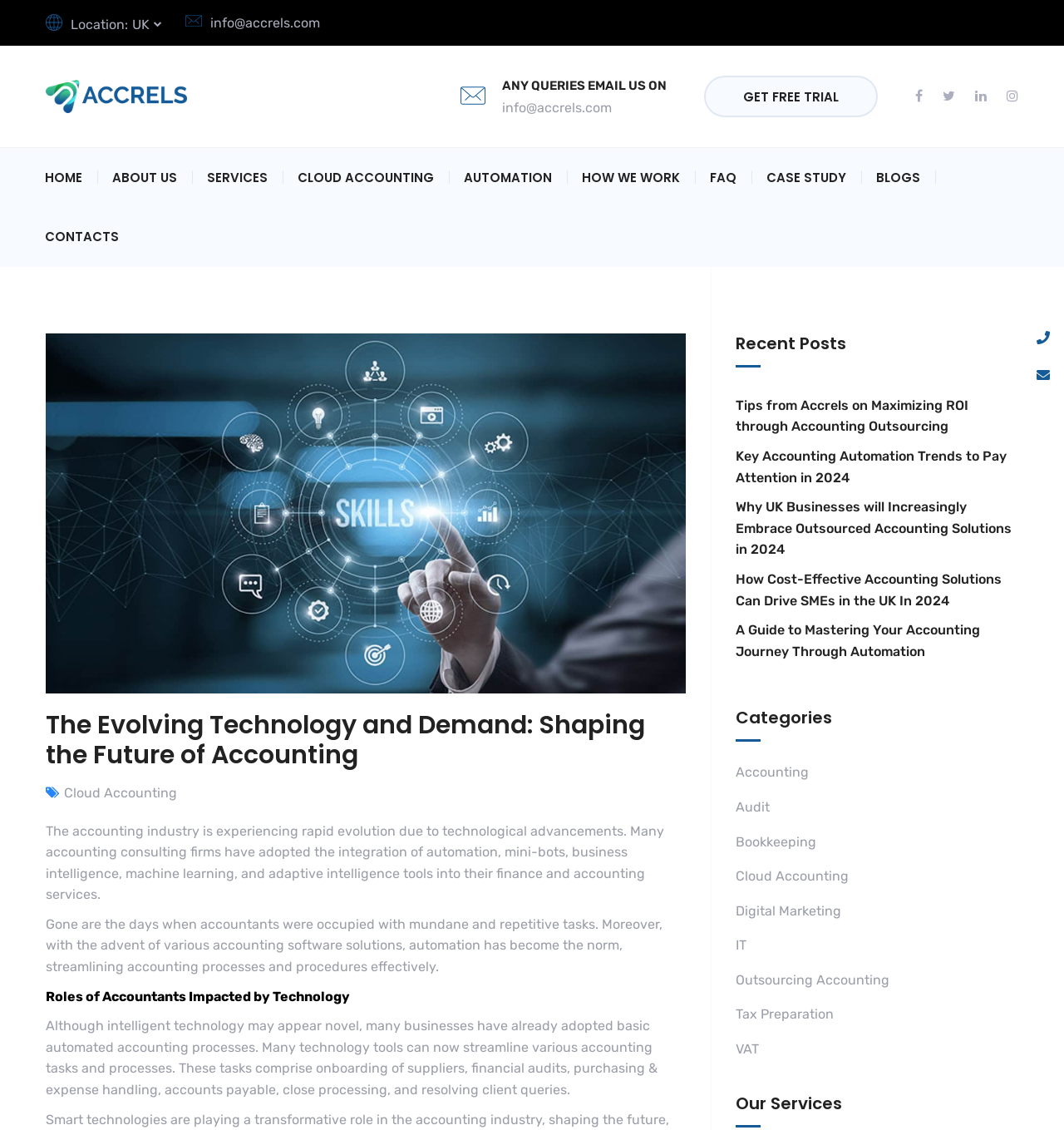Present a detailed account of what is displayed on the webpage.

The webpage is about Accrels, a company that provides accounting services. At the top left corner, there is a small image and a link to the company's location, "UK". Next to it, there is a link to the company's email address, "info@accrels.com", accompanied by a small image. 

Below this section, there is a prominent link to "Accrels" with a larger image. On the right side, there is an image and a heading that says "ANY QUERIES EMAIL US ON" with the email address "info@accrels.com" below it. Next to it, there is a call-to-action link to "GET FREE TRIAL". 

On the top right corner, there are several social media links represented by icons. Below the top section, there is a navigation menu with links to "HOME", "ABOUT US", "SERVICES", "CLOUD ACCOUNTING", "AUTOMATION", "HOW WE WORK", "FAQ", "CASE STUDY", "BLOGS", and "CONTACTS". 

The main content of the webpage is about the evolving technology and demand in the accounting industry. There is a heading that says "The Evolving Technology and Demand: Shaping the Future of Accounting" followed by a brief introduction to the topic. The text explains how the accounting industry is experiencing rapid evolution due to technological advancements and how automation has become the norm, streamlining accounting processes and procedures effectively. 

There are also several sections below, including "Roles of Accountants Impacted by Technology" and a list of recent posts with links to articles about accounting outsourcing, automation trends, and cost-effective accounting solutions. On the right side, there is a section for categories with links to topics such as accounting, audit, bookkeeping, and cloud accounting. Finally, there is a section for "Our Services" at the bottom right corner.